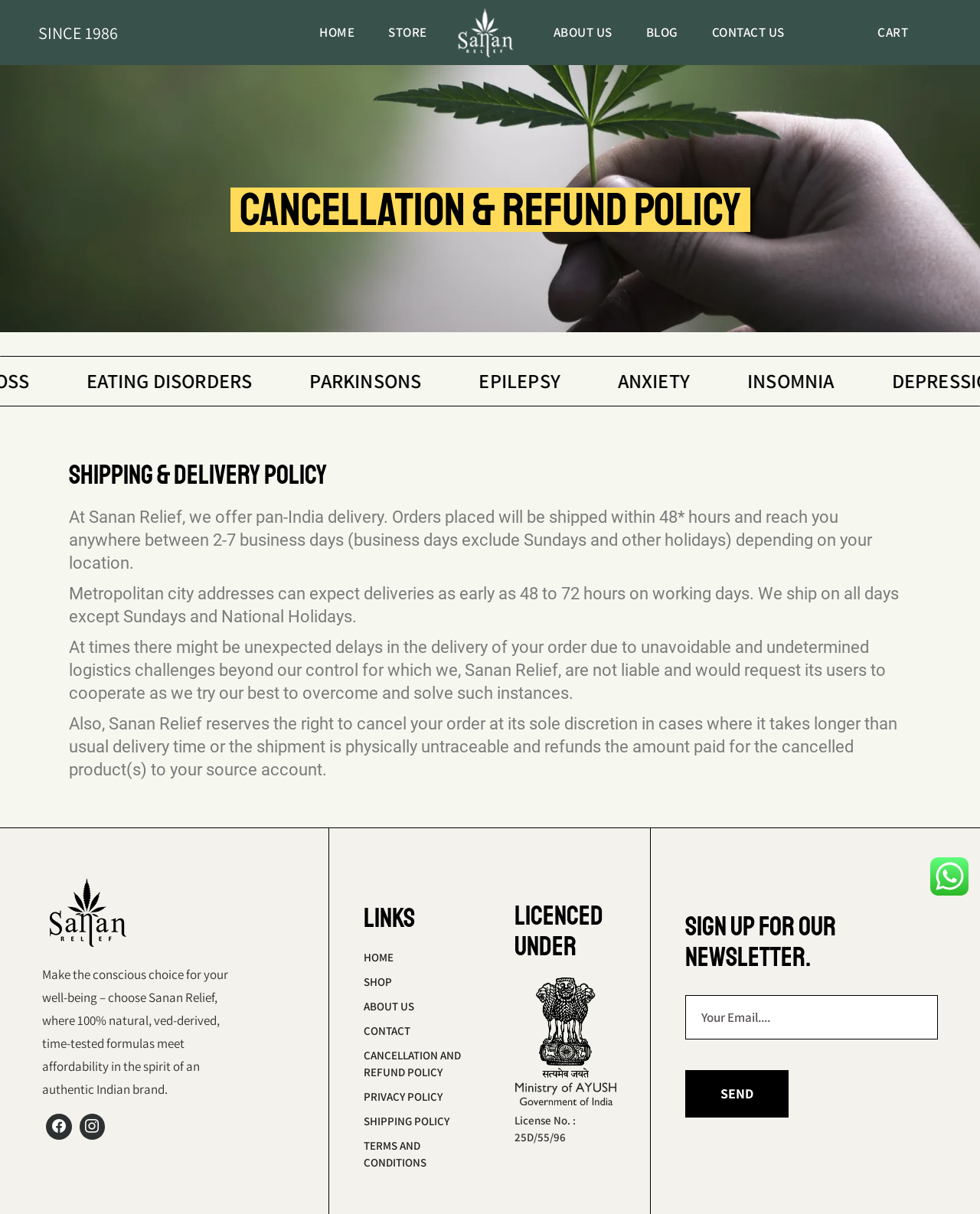Identify the bounding box coordinates of the region I need to click to complete this instruction: "Click the ABOUT US link".

[0.557, 0.0, 0.632, 0.054]